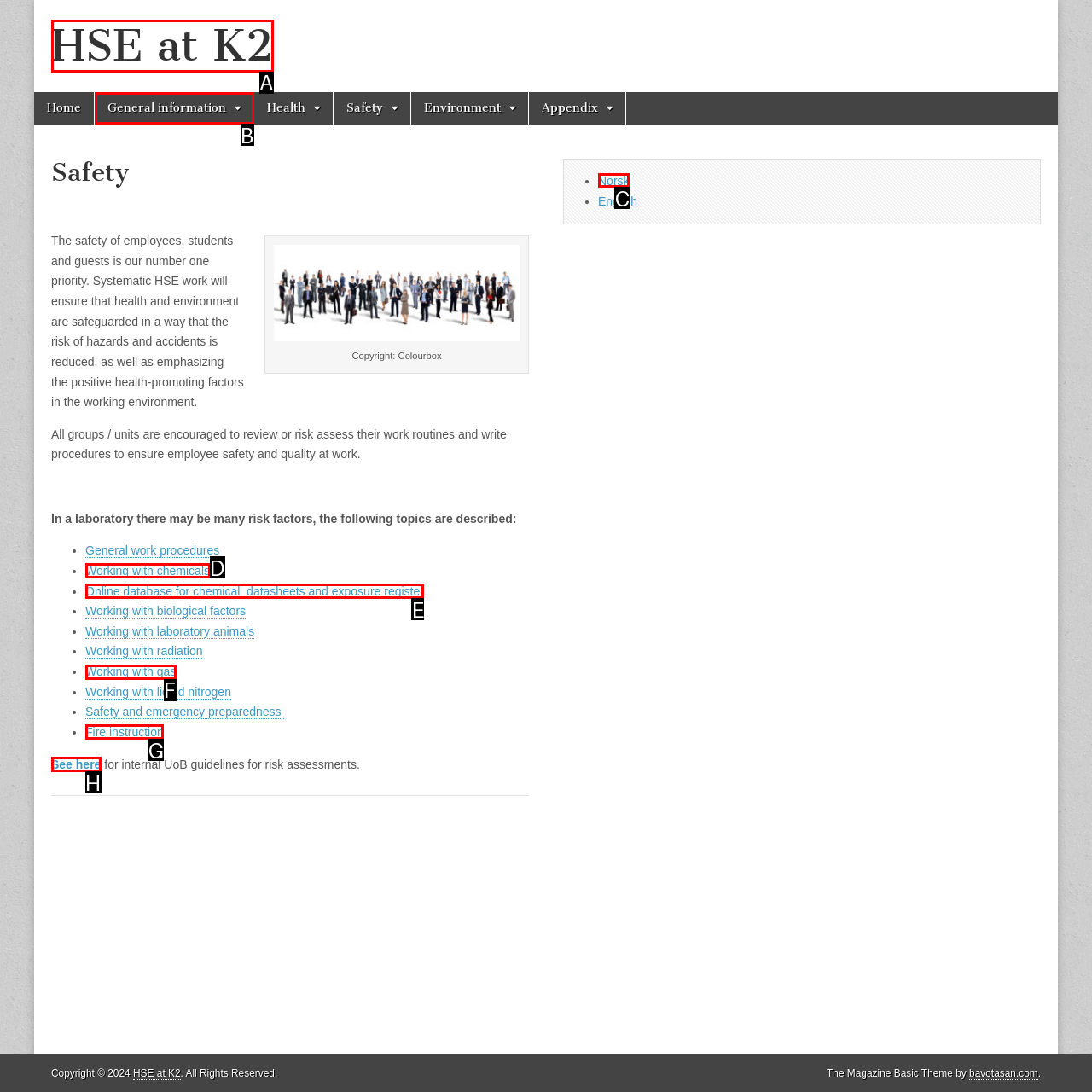Looking at the description: Working with chemicals, identify which option is the best match and respond directly with the letter of that option.

D